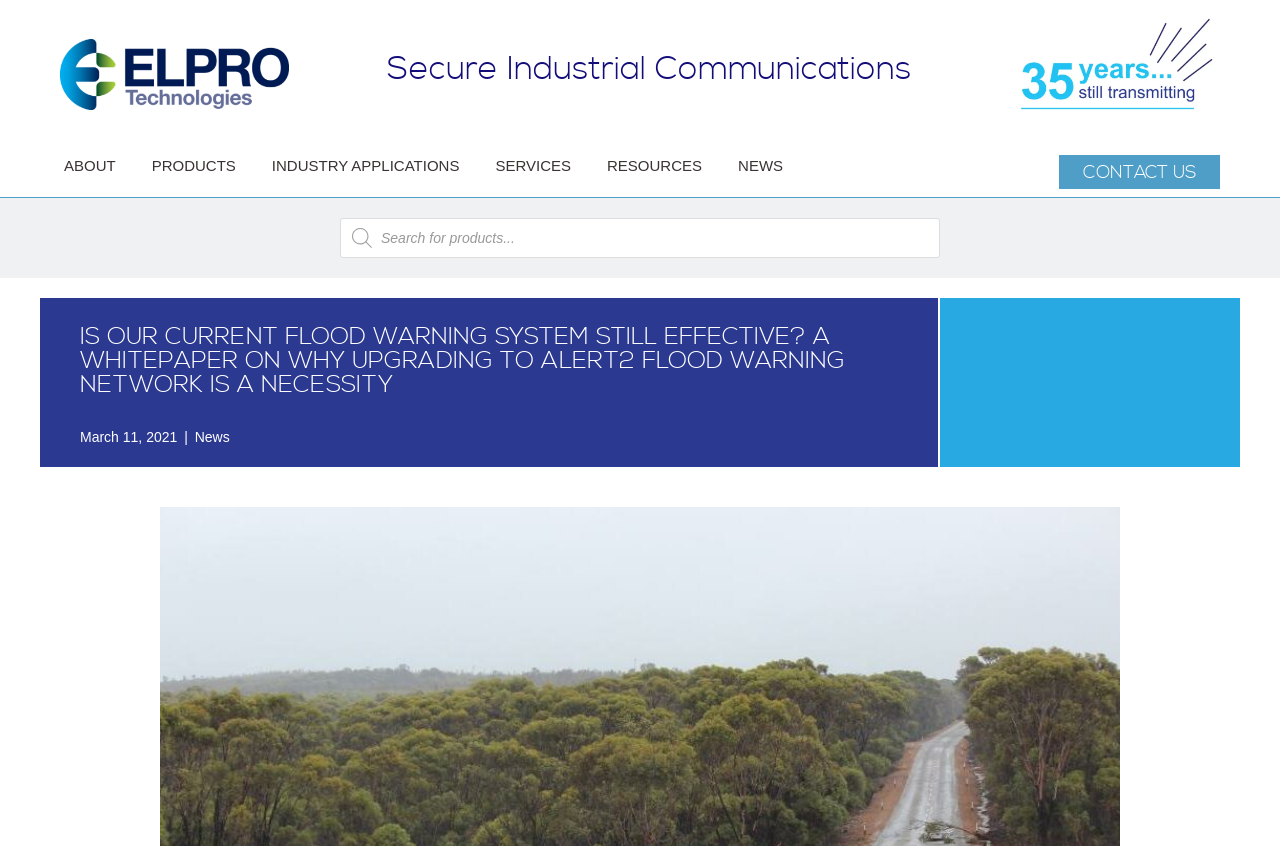Determine the webpage's heading and output its text content.

IS OUR CURRENT FLOOD WARNING SYSTEM STILL EFFECTIVE?